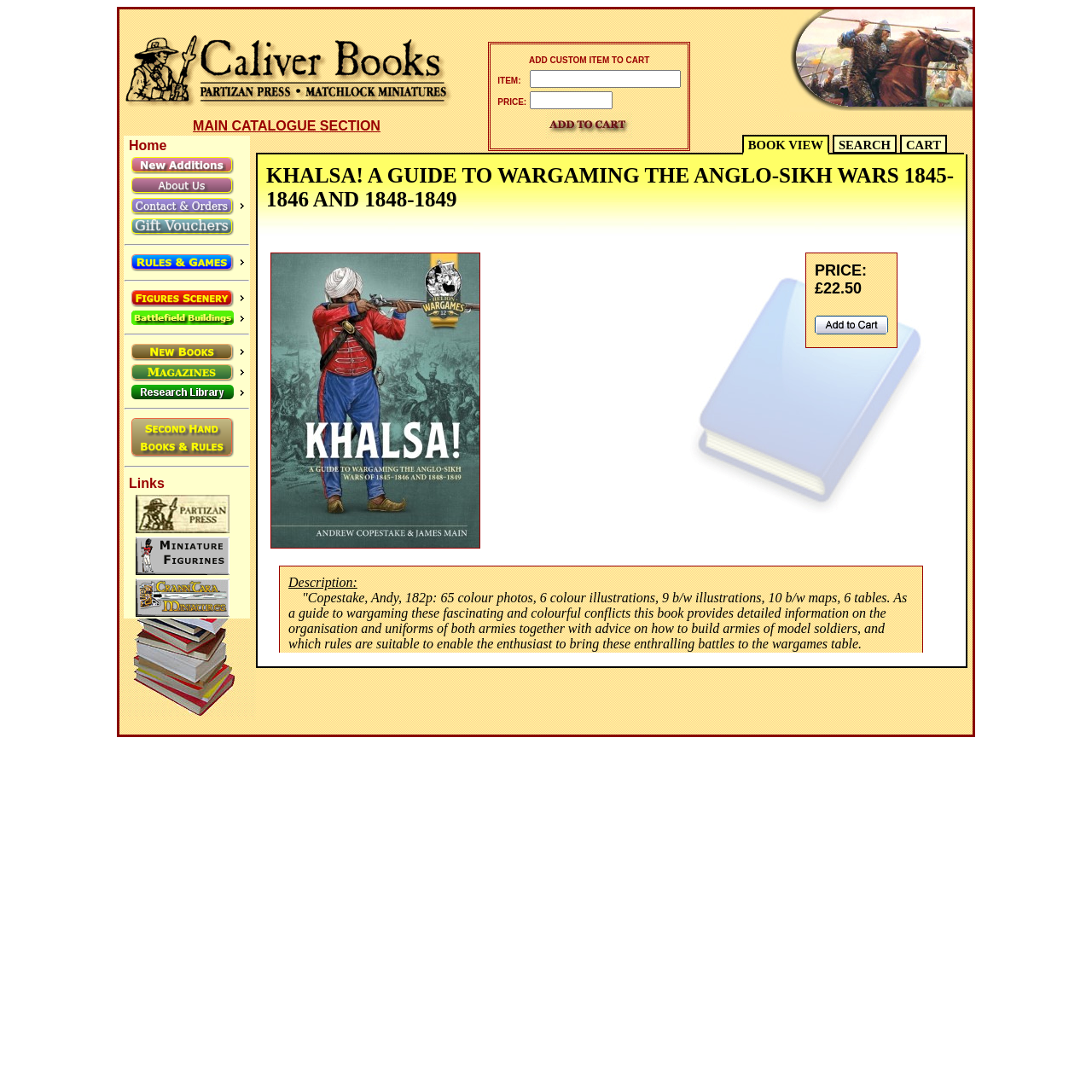Kindly determine the bounding box coordinates of the area that needs to be clicked to fulfill this instruction: "Search for books".

[0.762, 0.123, 0.821, 0.14]